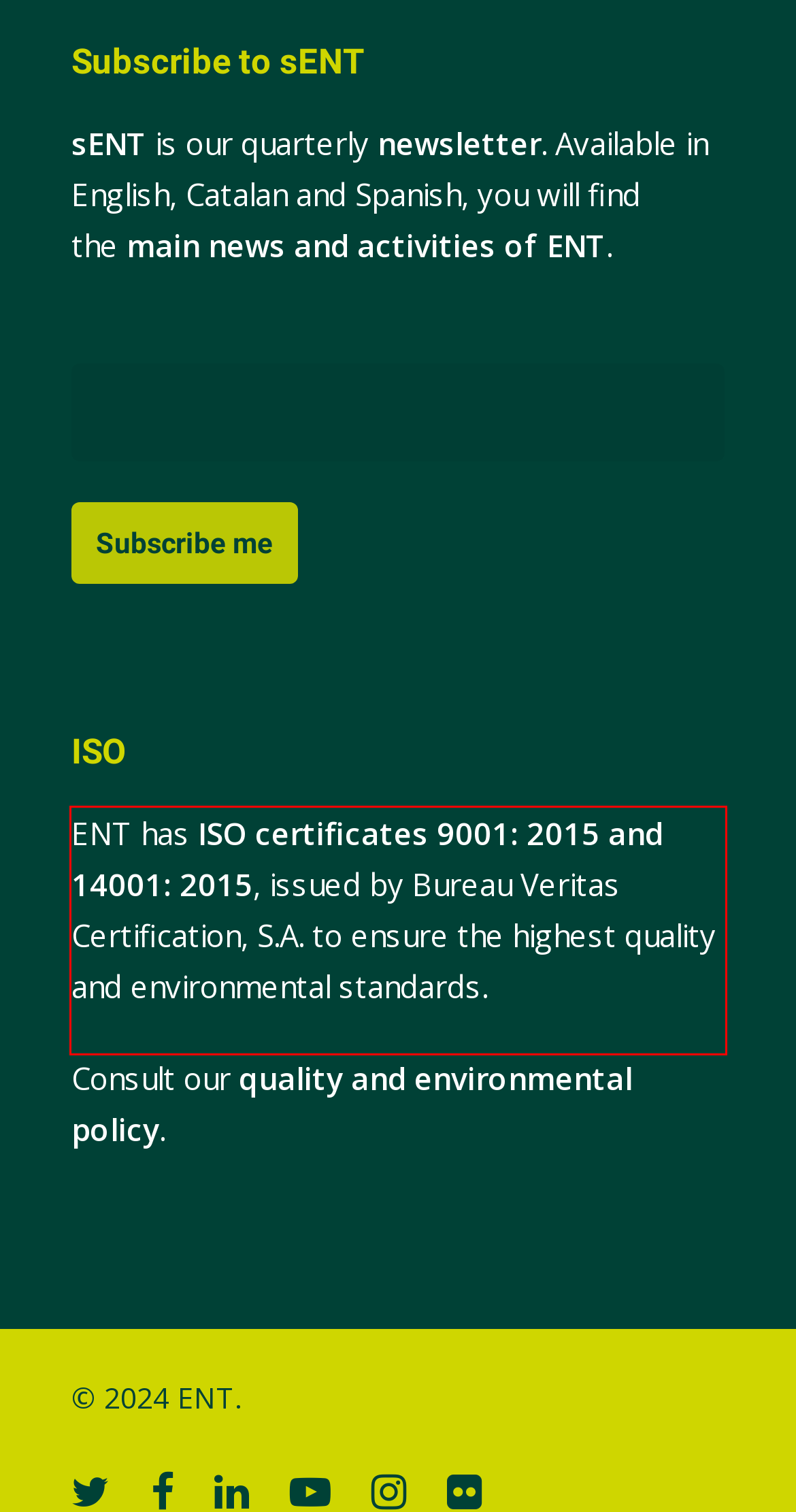Analyze the red bounding box in the provided webpage screenshot and generate the text content contained within.

ENT has ISO certificates 9001: 2015 and 14001: 2015, issued by Bureau Veritas Certification, S.A. to ensure the highest quality and environmental standards.